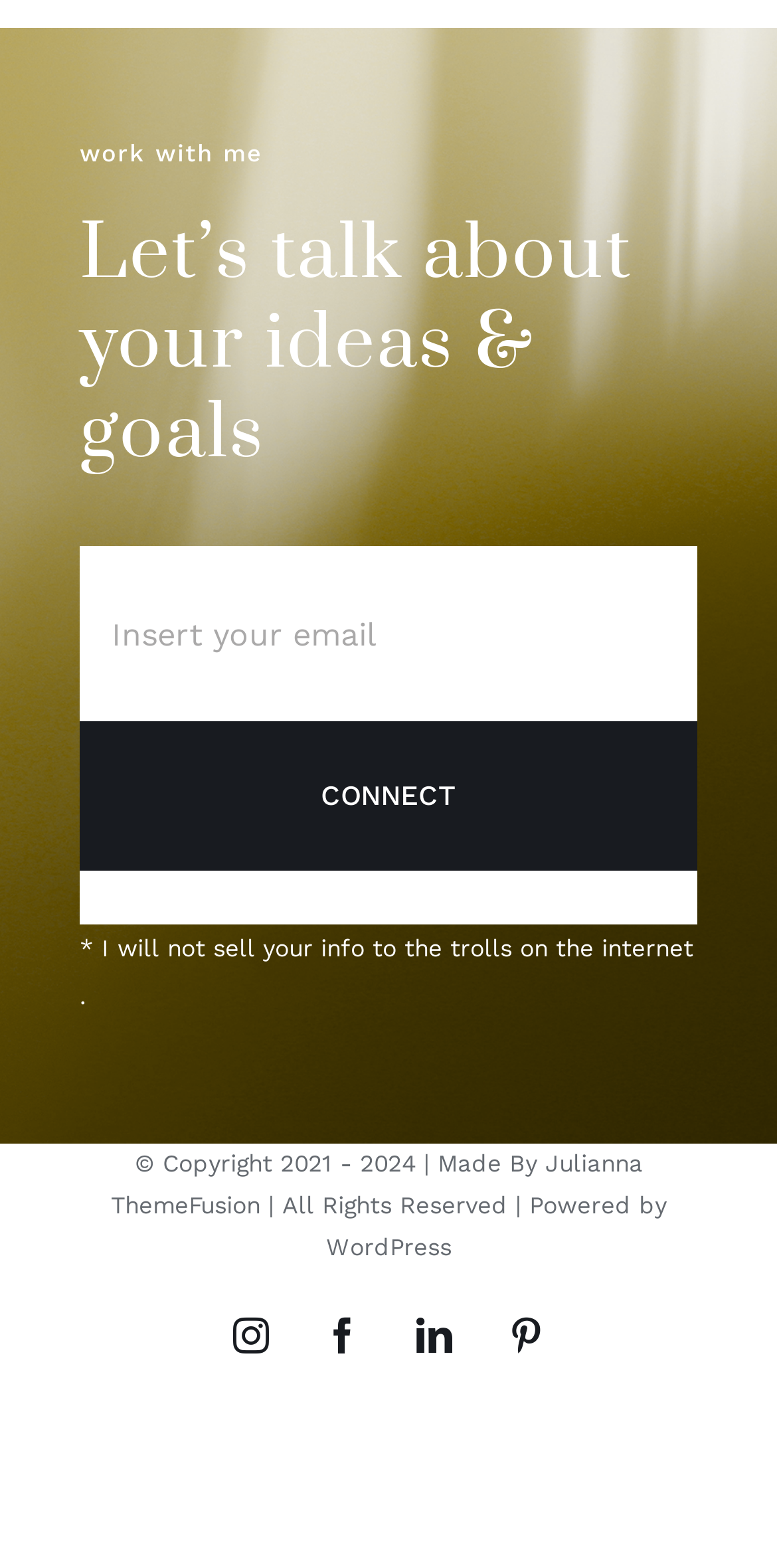Locate the bounding box coordinates of the element to click to perform the following action: 'Check the copyright information'. The coordinates should be given as four float values between 0 and 1, in the form of [left, top, right, bottom].

[0.173, 0.733, 0.463, 0.751]